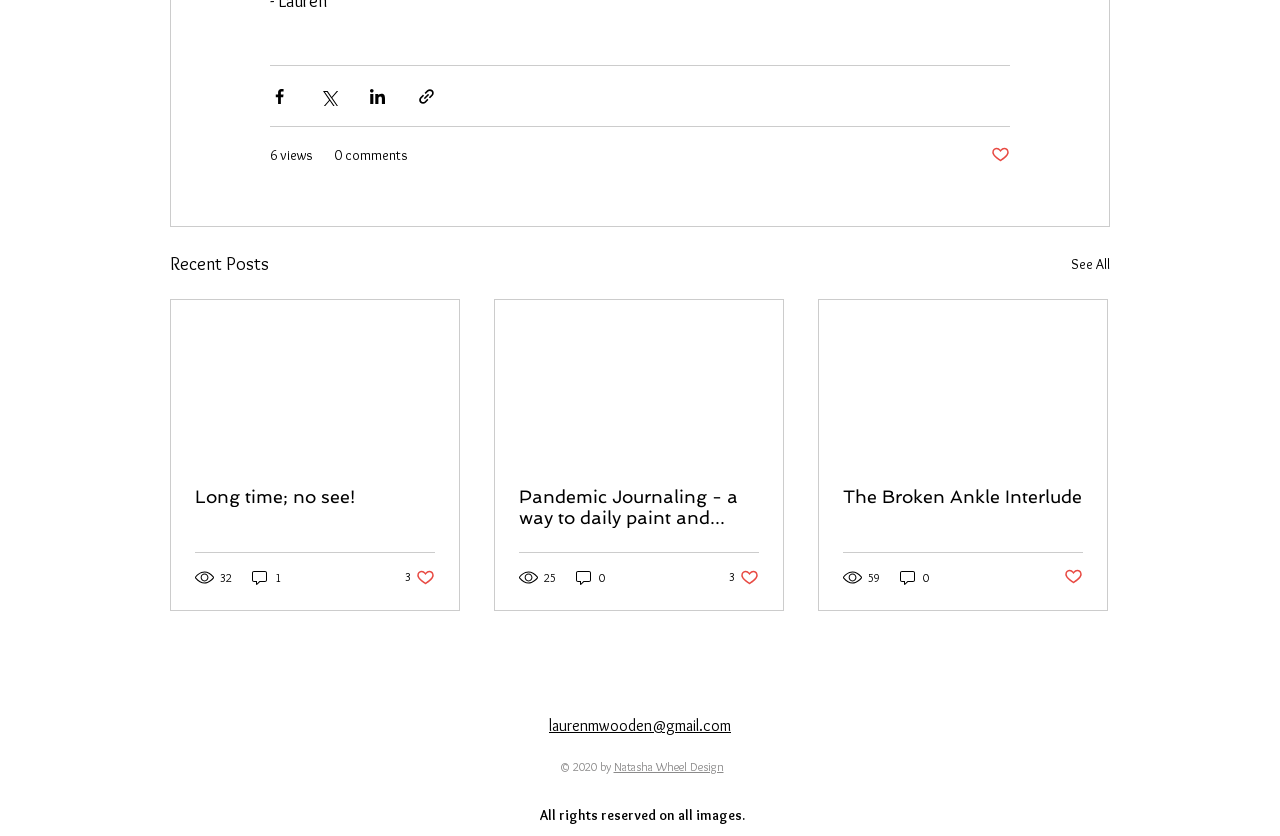Based on the element description "parent_node: Long time; no see!", predict the bounding box coordinates of the UI element.

[0.134, 0.359, 0.359, 0.553]